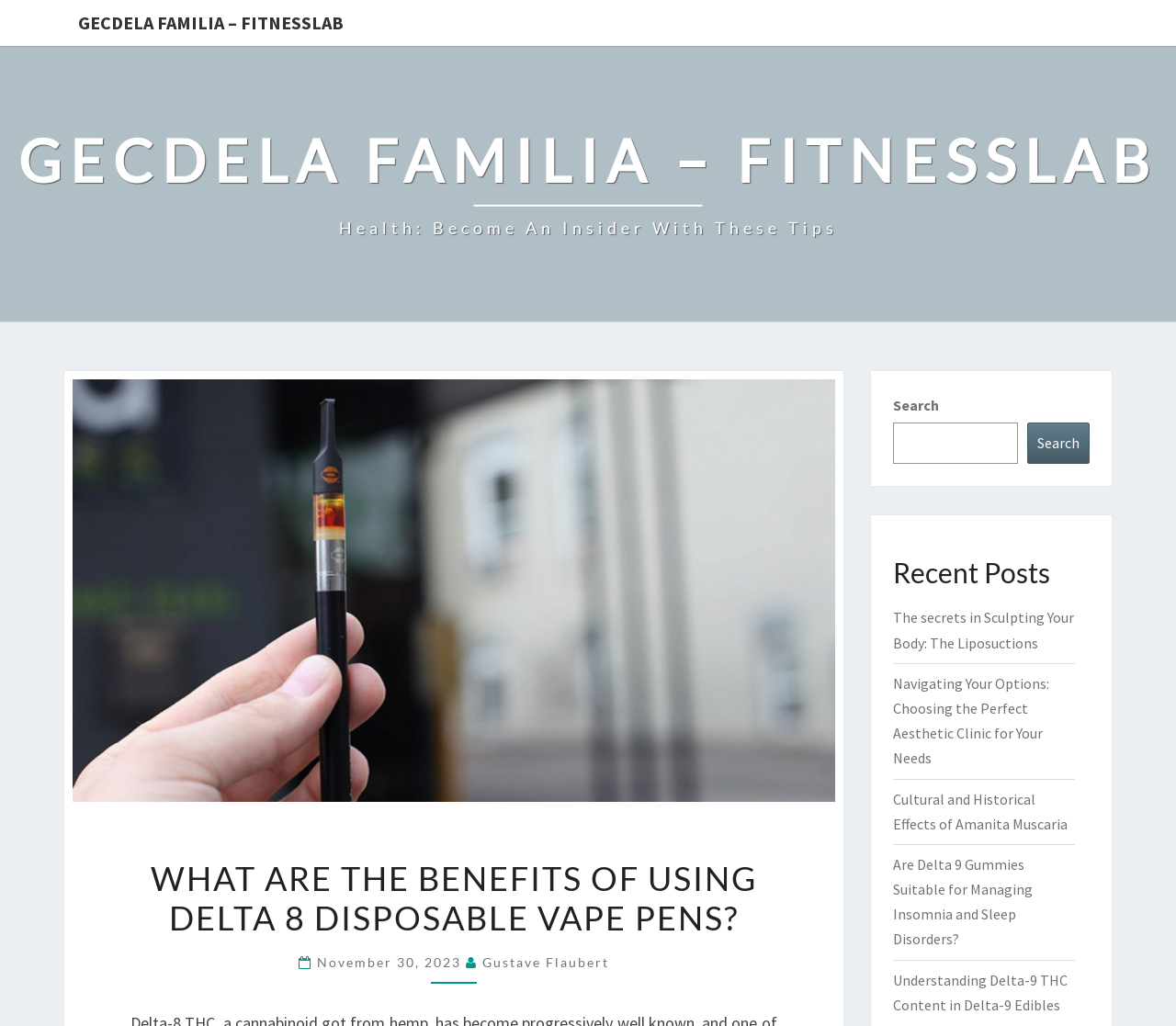Respond with a single word or phrase to the following question:
What is the topic of the main article?

Delta 8 Disposable Vape Pens